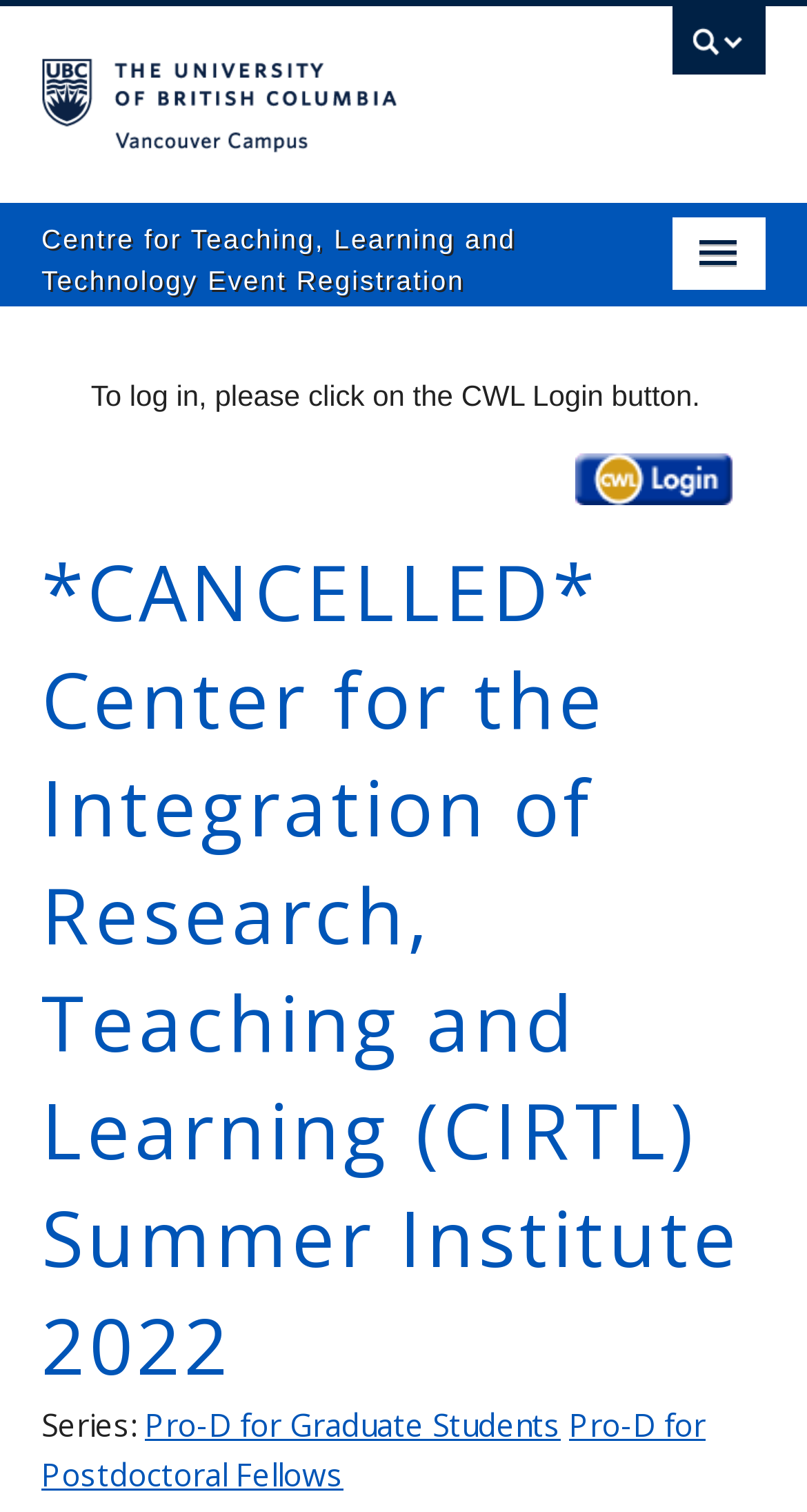Please provide a comprehensive response to the question based on the details in the image: What is the name of the university?

I found the answer by looking at the link element with the text 'The University of British Columbia' located at the top of the page.